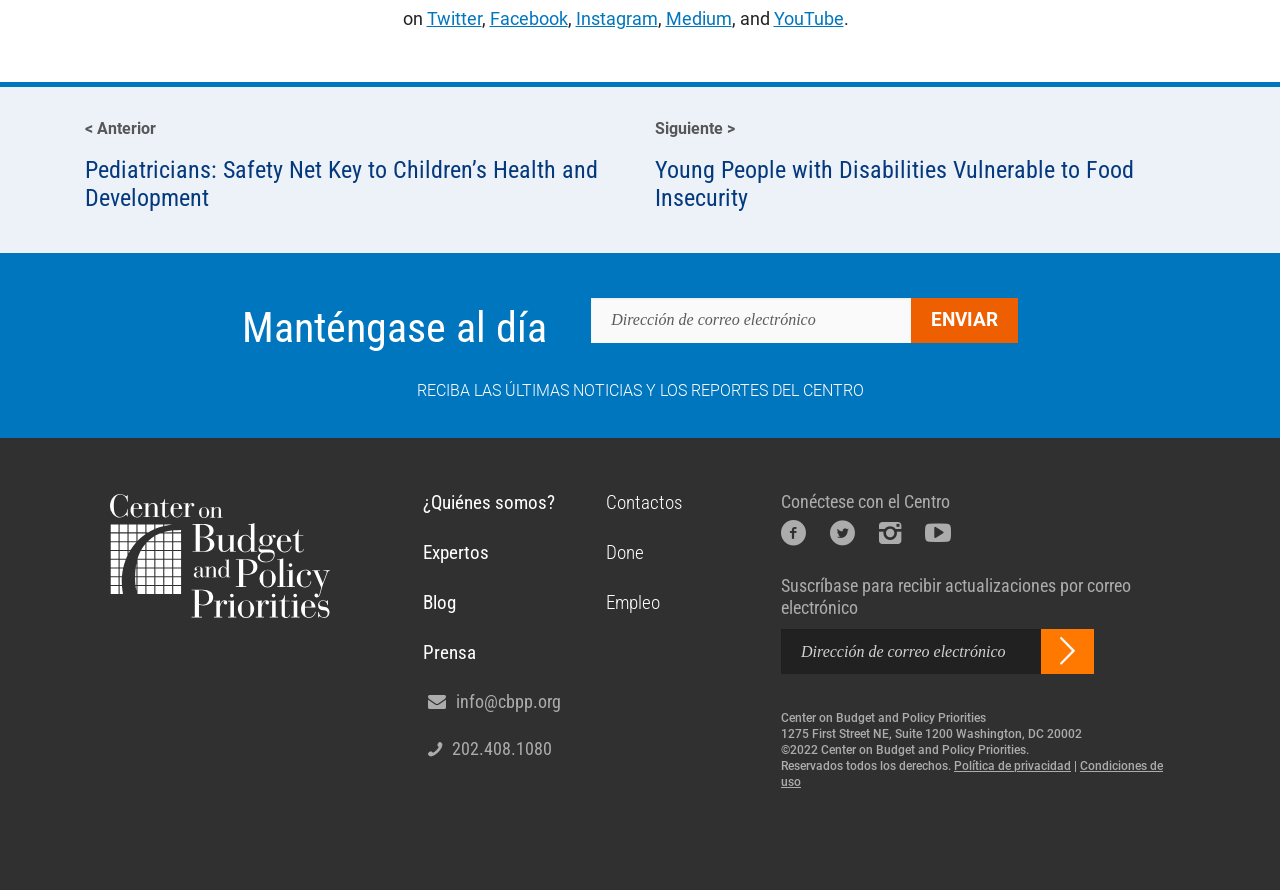Please find the bounding box for the following UI element description. Provide the coordinates in (top-left x, top-left y, bottom-right x, bottom-right y) format, with values between 0 and 1: Política de privacidad

[0.745, 0.853, 0.837, 0.869]